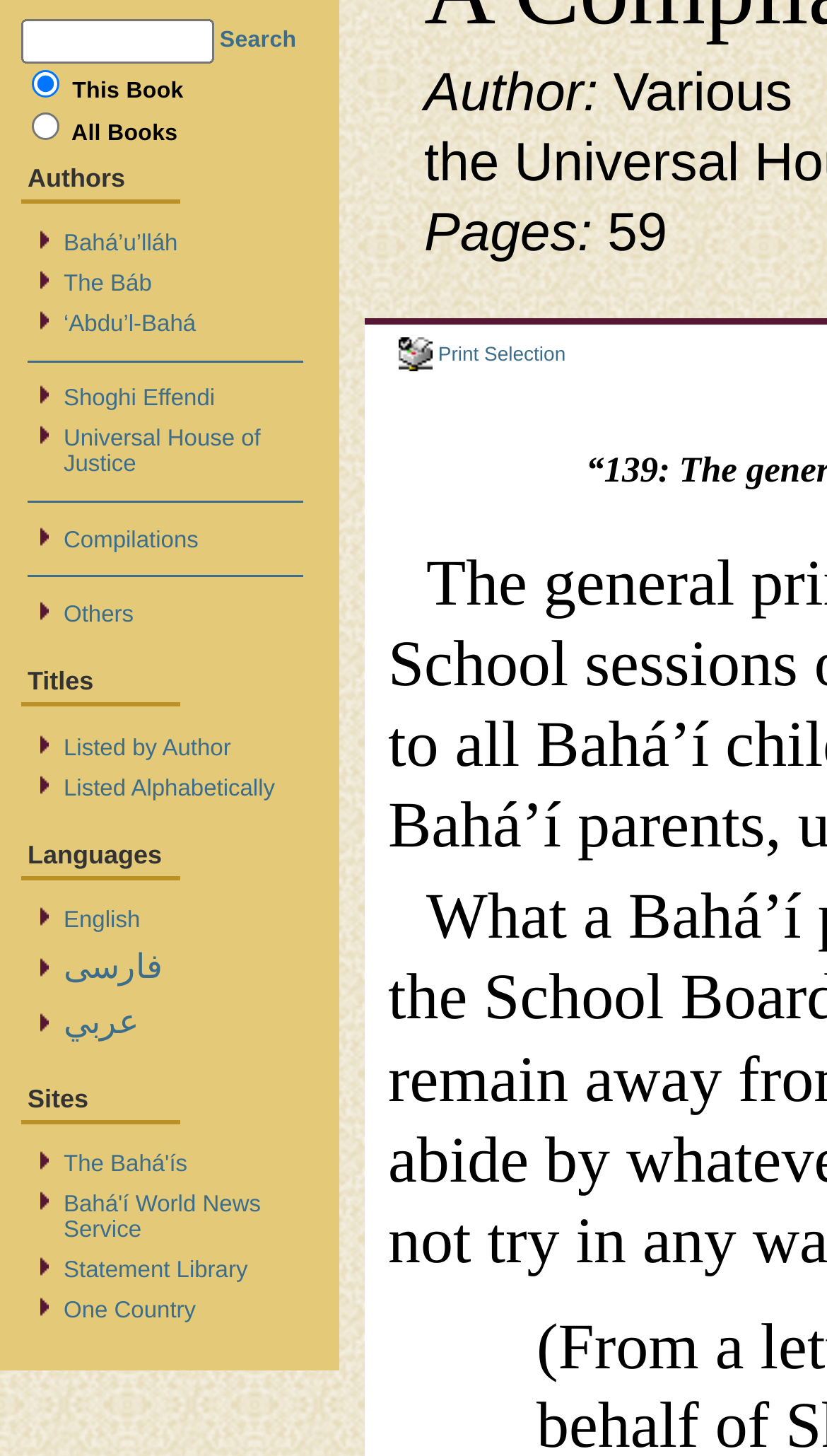How many authors are listed?
Please answer the question as detailed as possible.

I counted the number of links under the 'Authors' section, which are 'Bahá’u’lláh', 'The Báb', '‘Abdu’l-Bahá', and 'Shoghi Effendi', so there are 4 authors listed.